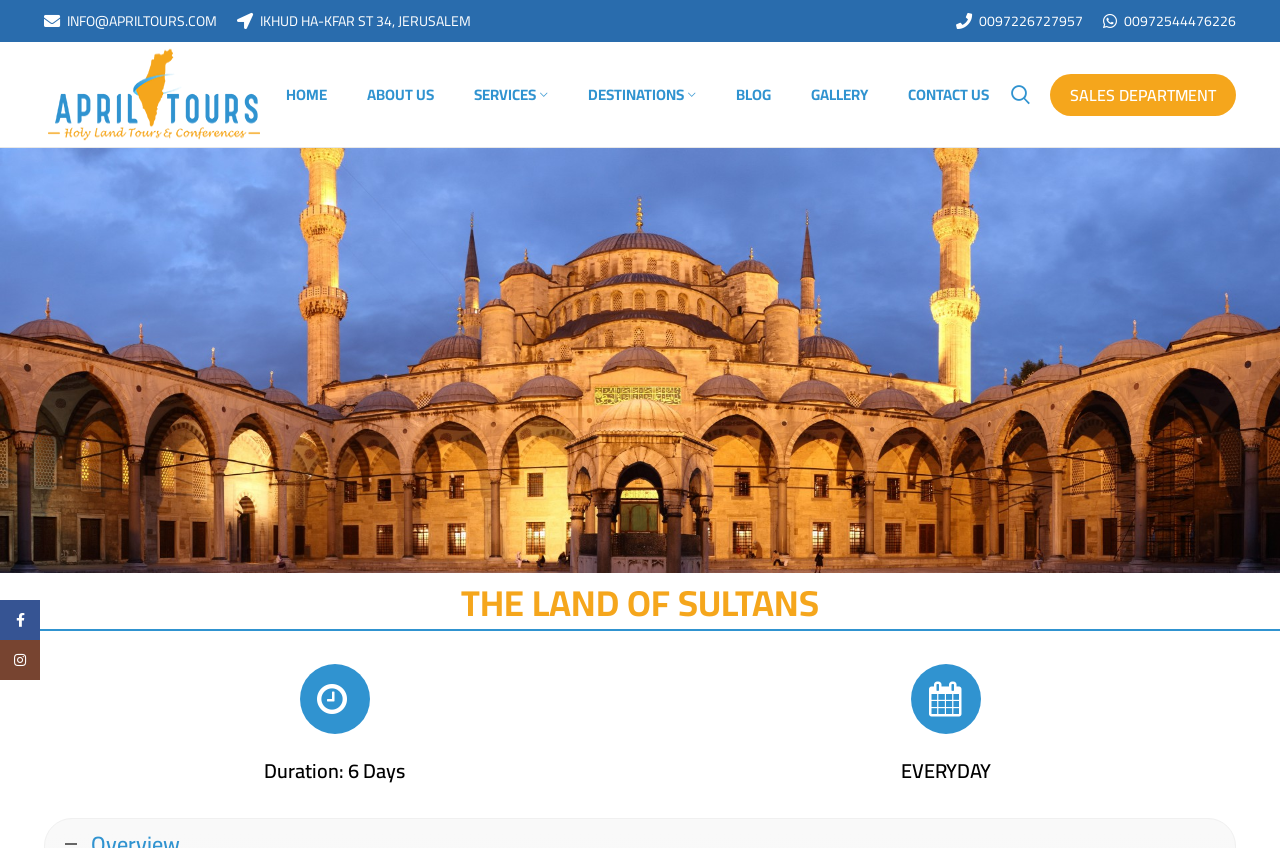Find the bounding box coordinates for the area that should be clicked to accomplish the instruction: "Contact the sales department".

[0.82, 0.087, 0.966, 0.136]